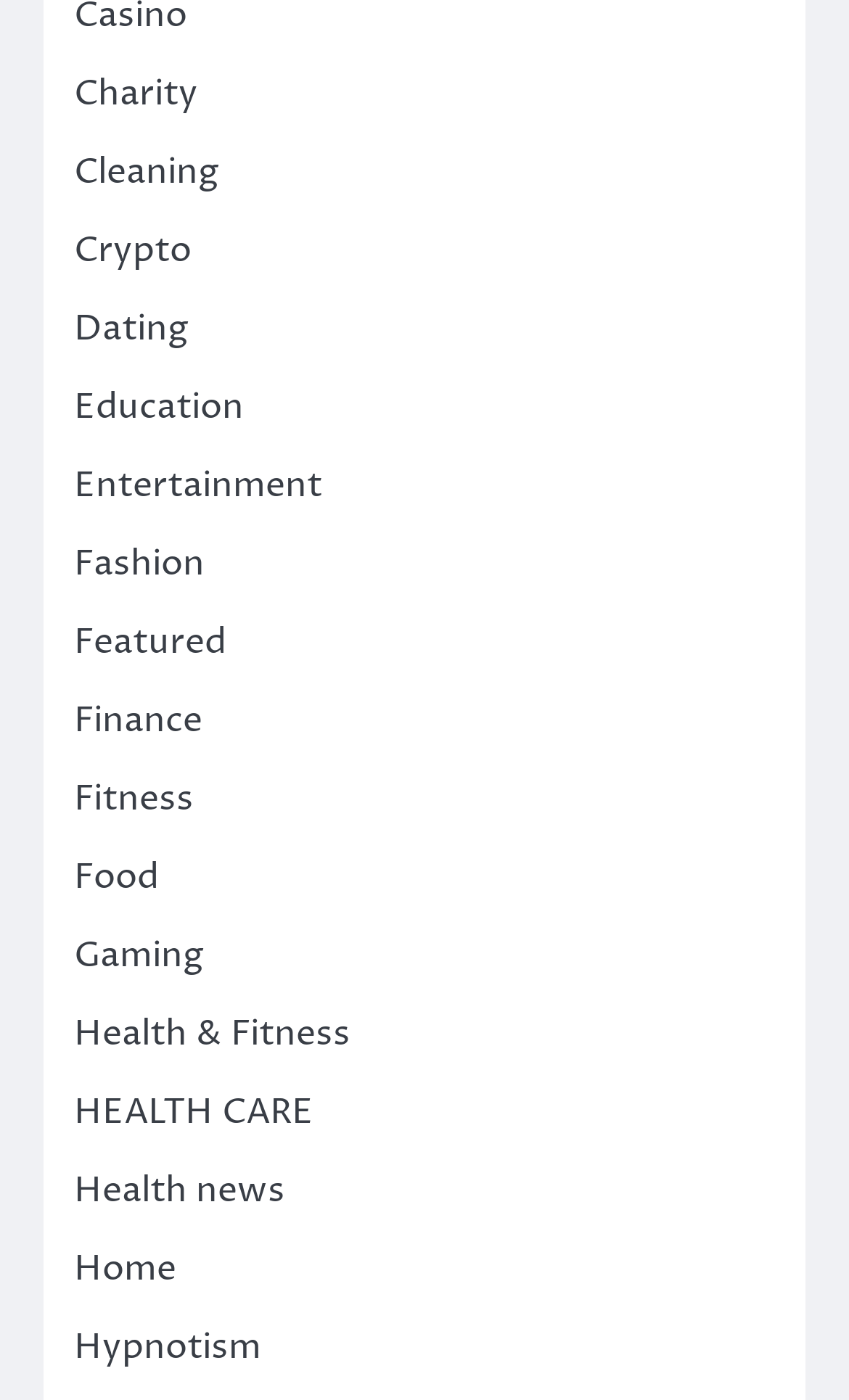Based on the element description Fashion, identify the bounding box coordinates for the UI element. The coordinates should be in the format (top-left x, top-left y, bottom-right x, bottom-right y) and within the 0 to 1 range.

[0.087, 0.385, 0.241, 0.42]